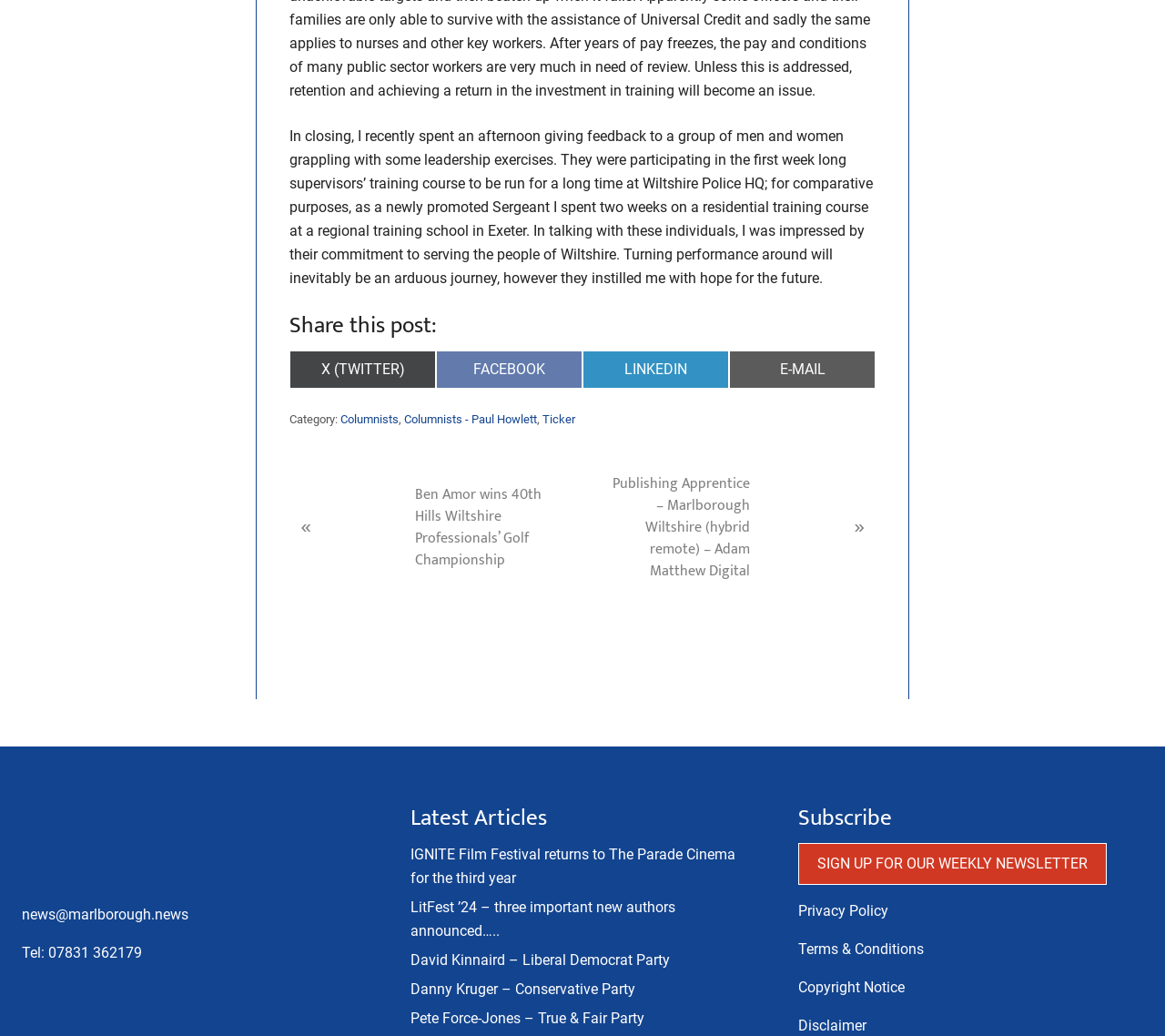Please provide the bounding box coordinates for the element that needs to be clicked to perform the instruction: "Share this post on Twitter". The coordinates must consist of four float numbers between 0 and 1, formatted as [left, top, right, bottom].

[0.248, 0.338, 0.374, 0.375]